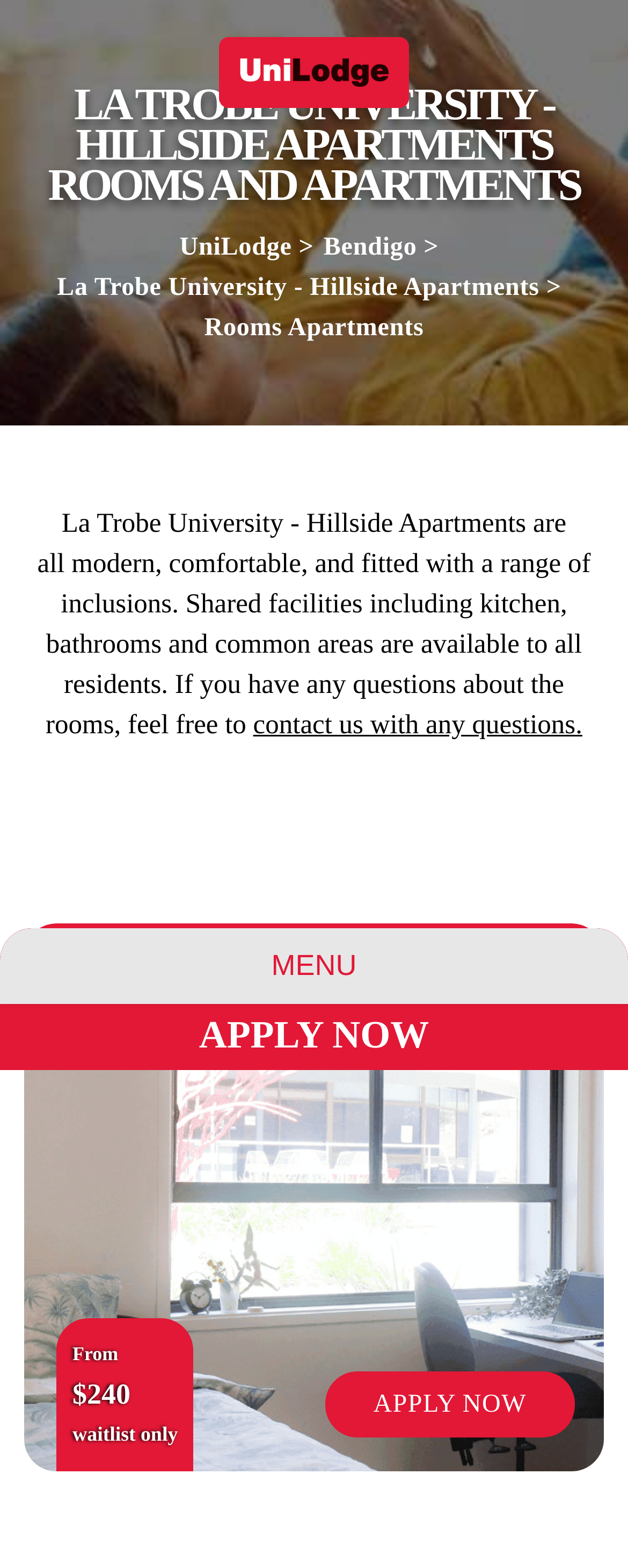Determine the bounding box for the UI element that matches this description: "Apply Now".

[0.0, 0.64, 1.0, 0.682]